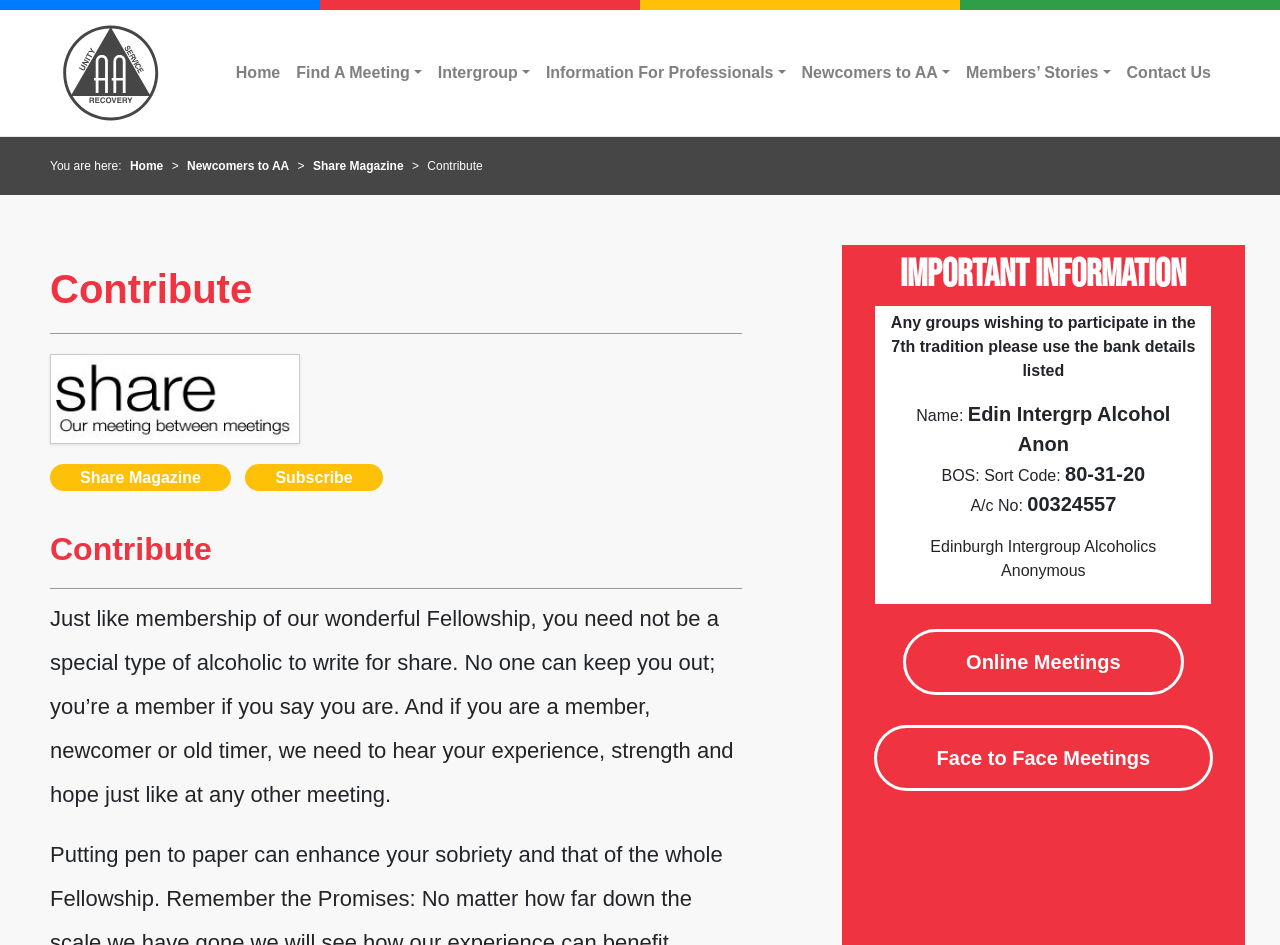Please identify the bounding box coordinates of the element's region that needs to be clicked to fulfill the following instruction: "Check the bank details for 7th tradition". The bounding box coordinates should consist of four float numbers between 0 and 1, i.e., [left, top, right, bottom].

[0.696, 0.332, 0.934, 0.401]